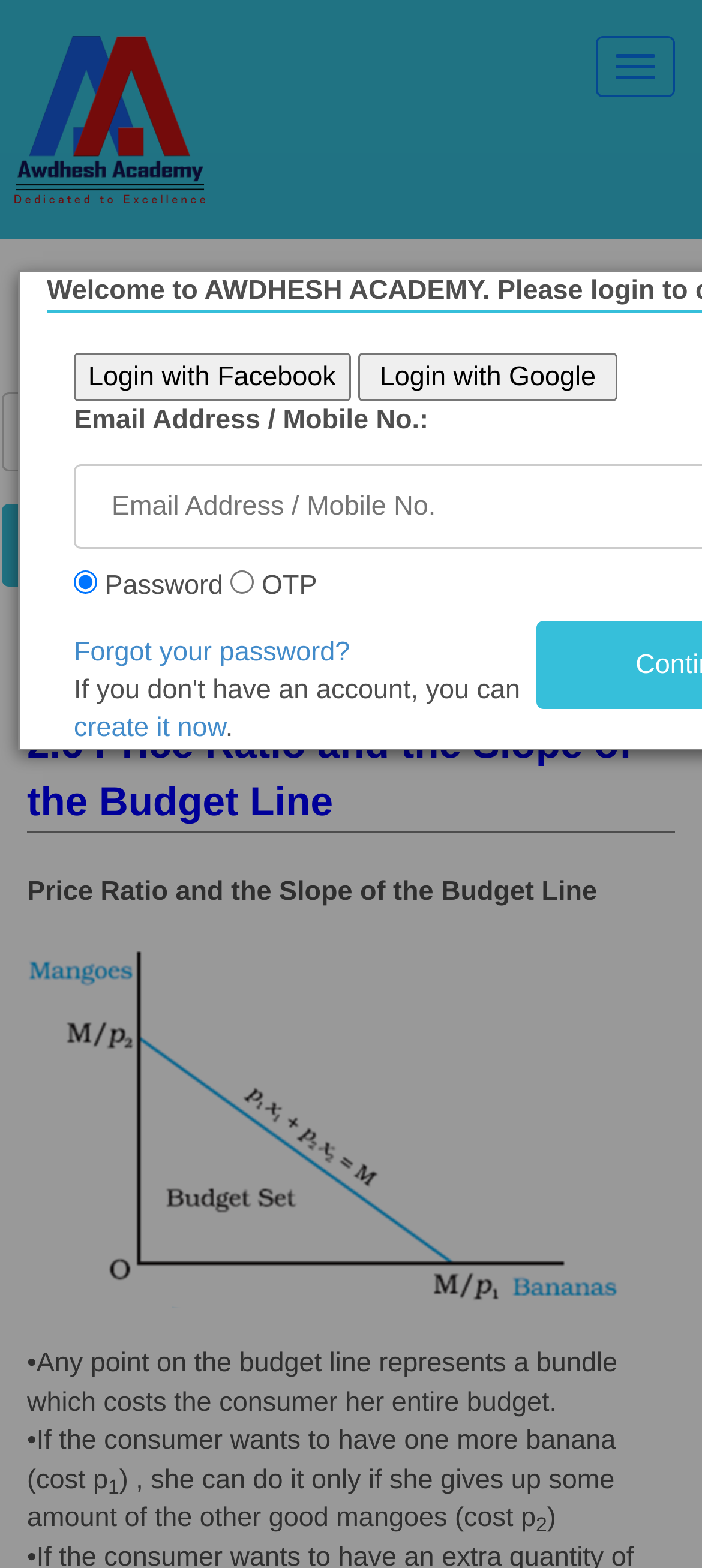Based on the element description "Select Topic »", predict the bounding box coordinates of the UI element.

[0.025, 0.402, 0.975, 0.457]